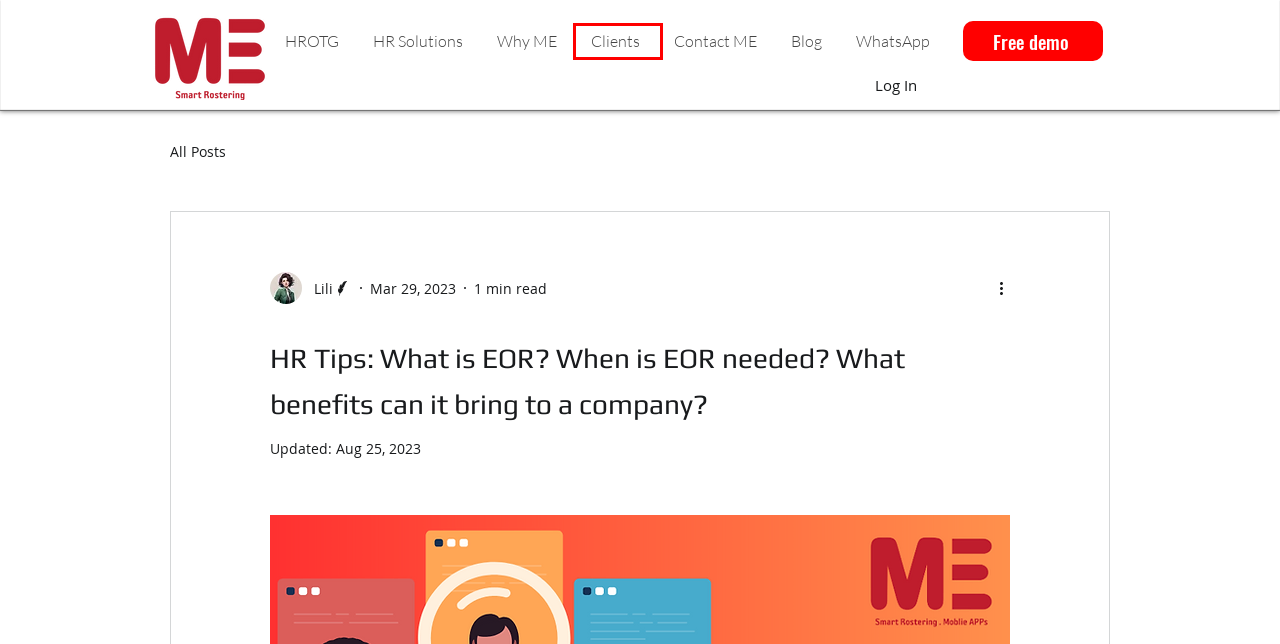You have a screenshot of a webpage with a red bounding box around an element. Select the webpage description that best matches the new webpage after clicking the element within the red bounding box. Here are the descriptions:
A. Why ME | Merit Entrepreneur
B. Clients | Customer Reference - Merit Entrepreneur
C. Blog | Merit Entrepreneur
D. HR Heroes Unleashed: Empowering Your Business with Superpowered Outsourcing
E. HROTG | Product - Merit Entrepreneur
F. Contact ME | Merit Entrepreneur
G. HR Solutions | HR SaaS | Merit Entrepreneur
H. When is Sick Leave Paid?

B